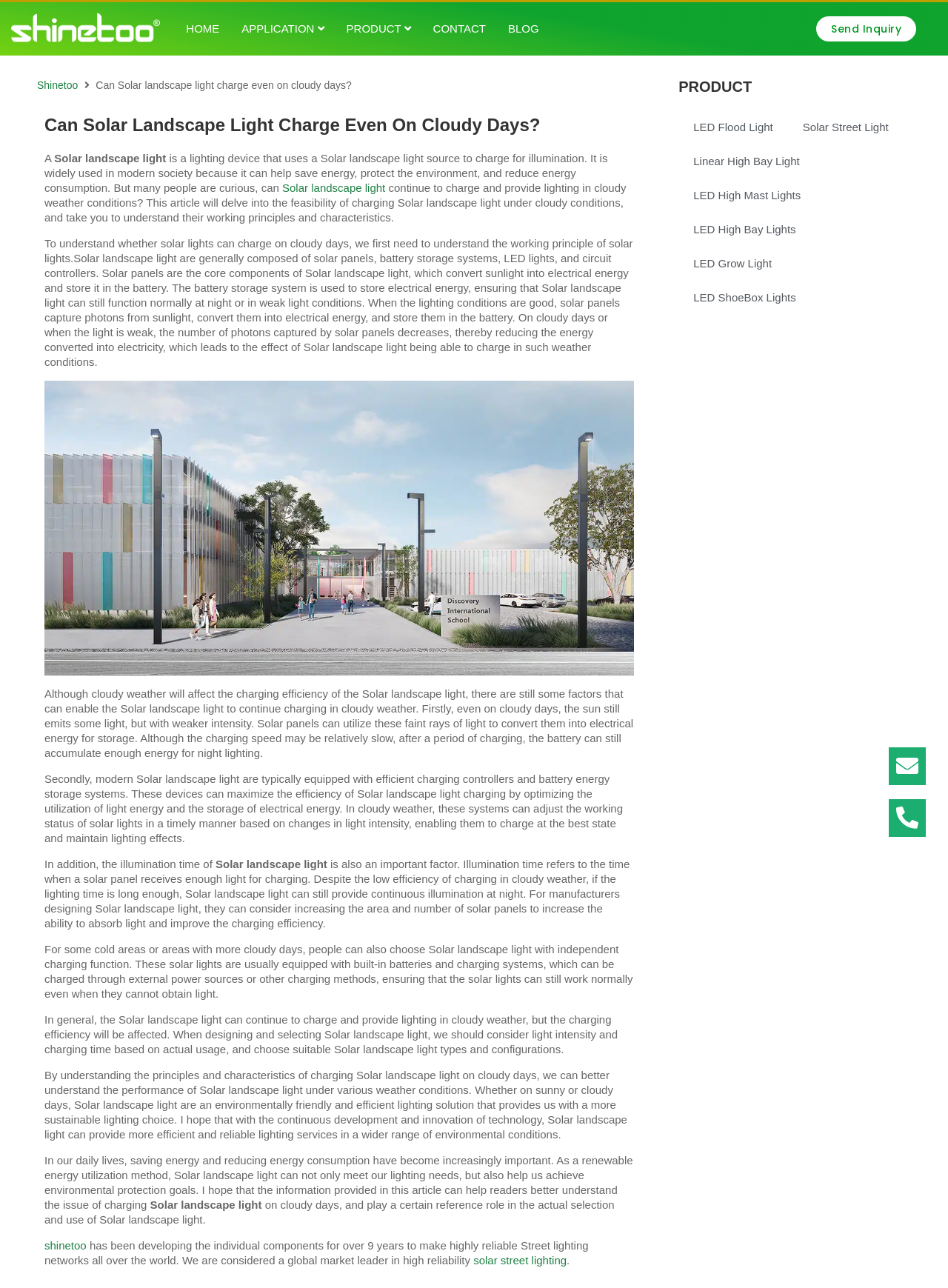Please find the bounding box coordinates of the element's region to be clicked to carry out this instruction: "Click on the 'Shinetoo' link".

[0.039, 0.06, 0.082, 0.072]